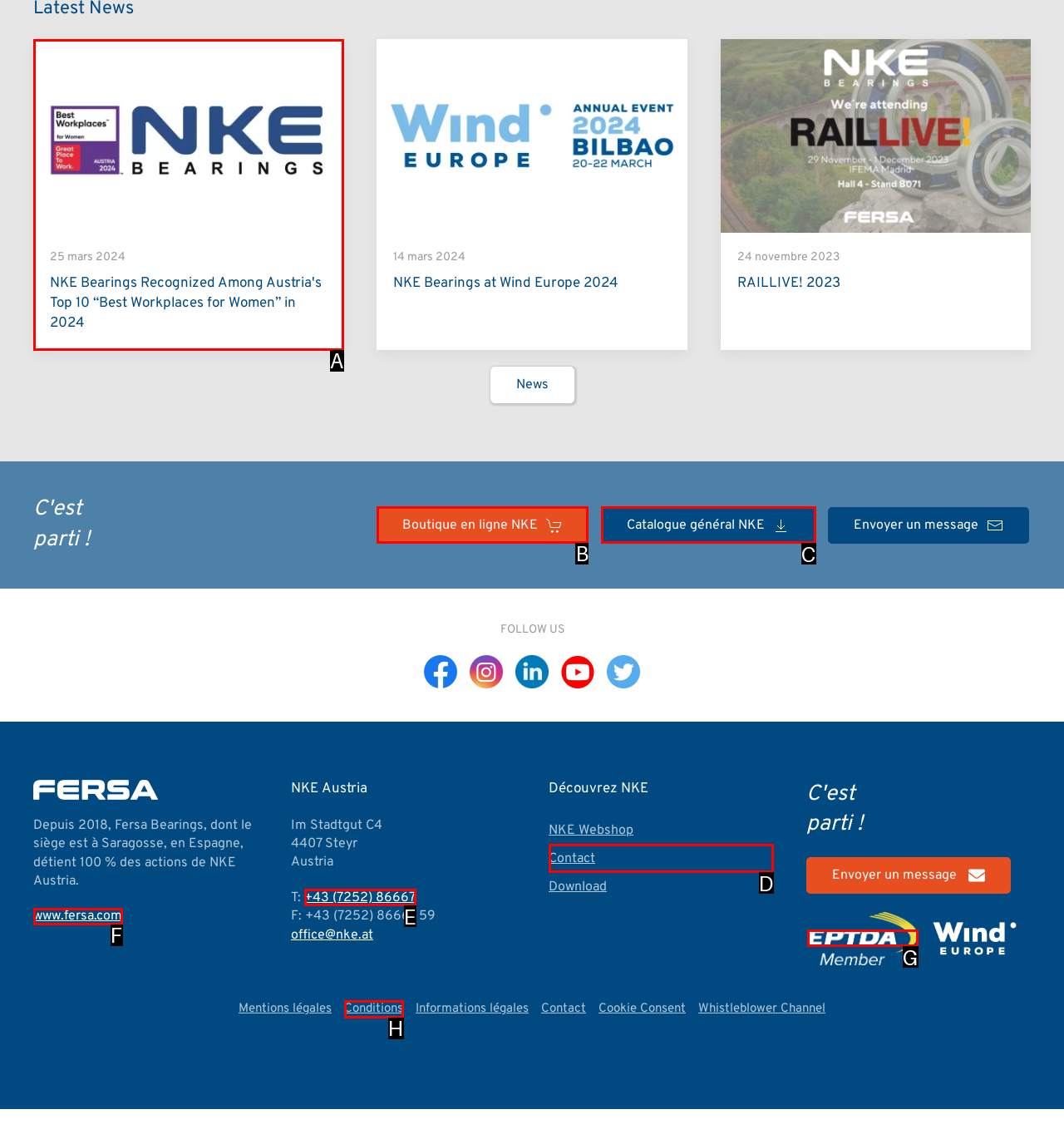For the instruction: Visit 'Boutique en ligne NKE', determine the appropriate UI element to click from the given options. Respond with the letter corresponding to the correct choice.

B